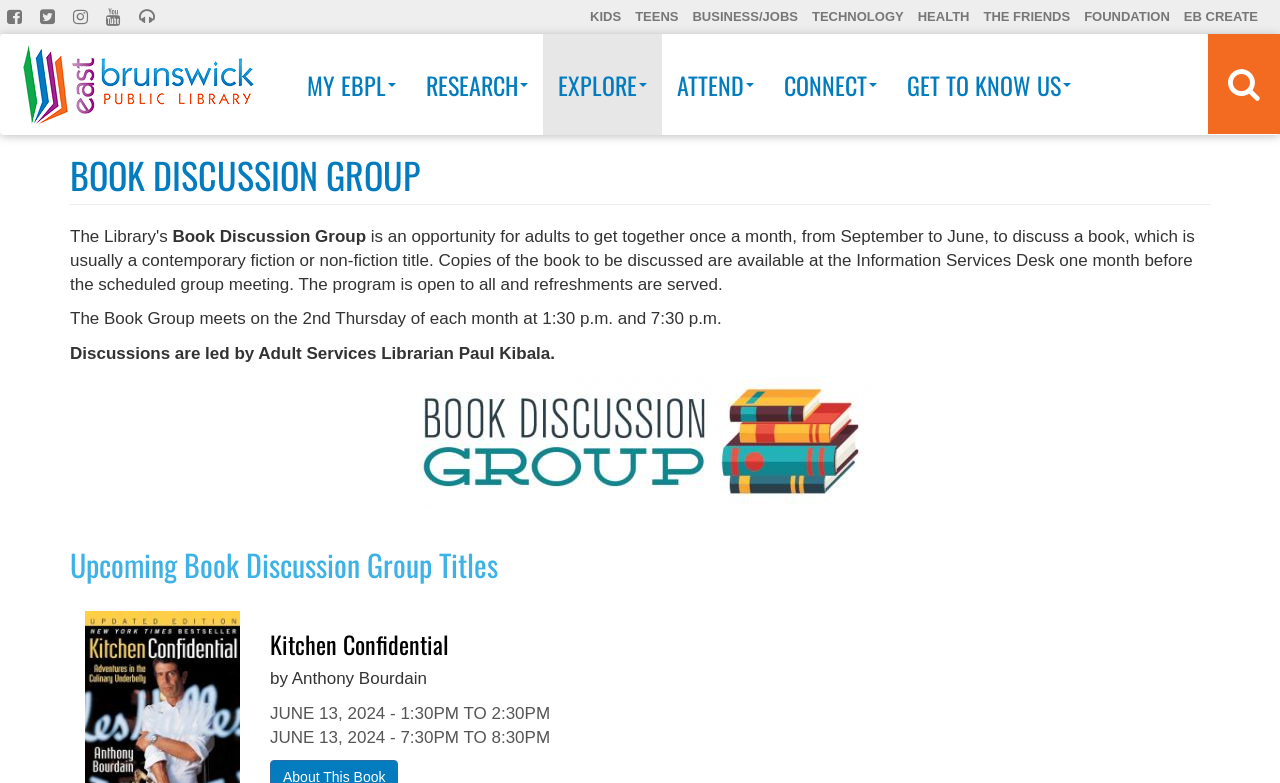Determine the primary headline of the webpage.

BOOK DISCUSSION GROUP